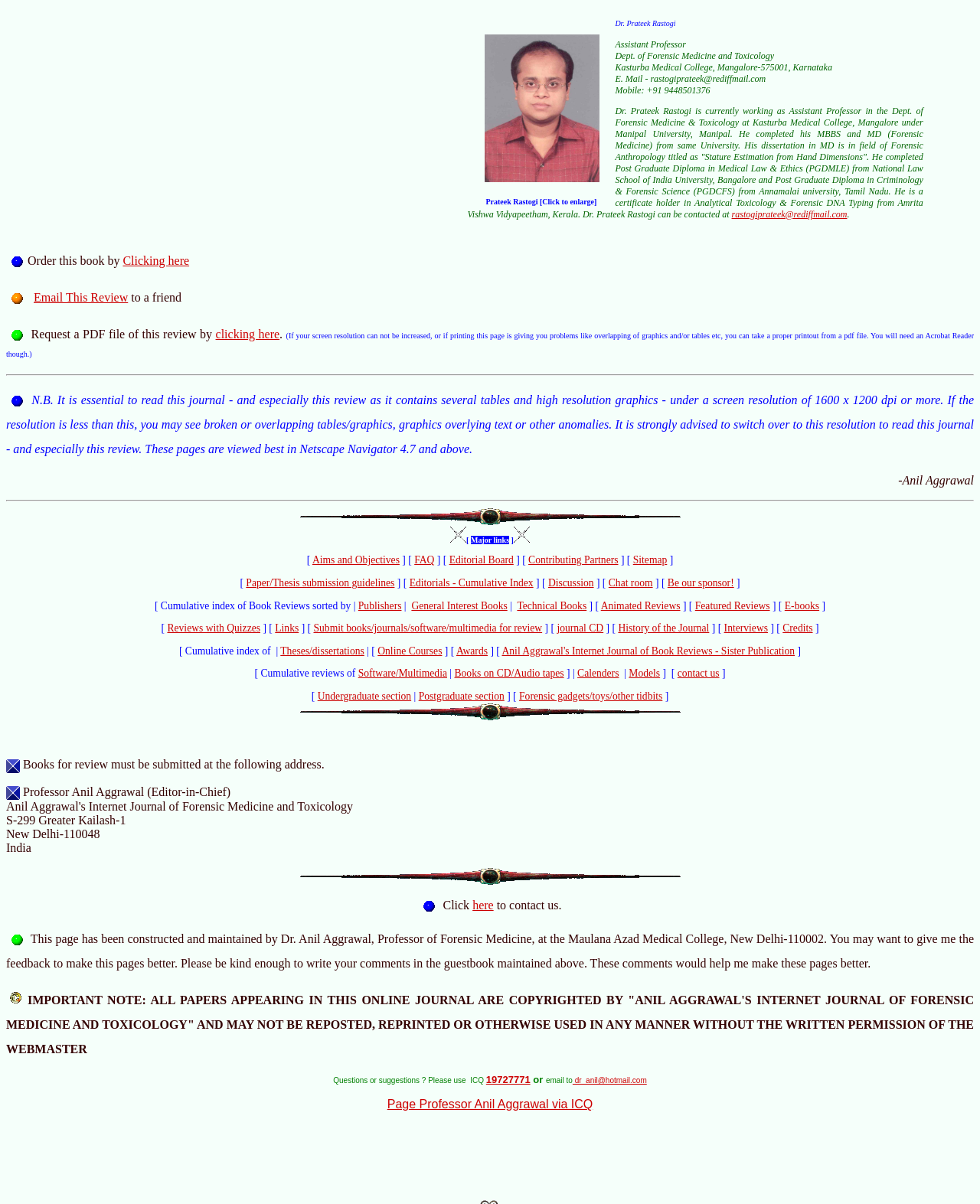Determine the bounding box coordinates of the clickable element to complete this instruction: "Request a PDF file of this review by clicking here". Provide the coordinates in the format of four float numbers between 0 and 1, [left, top, right, bottom].

[0.22, 0.272, 0.285, 0.283]